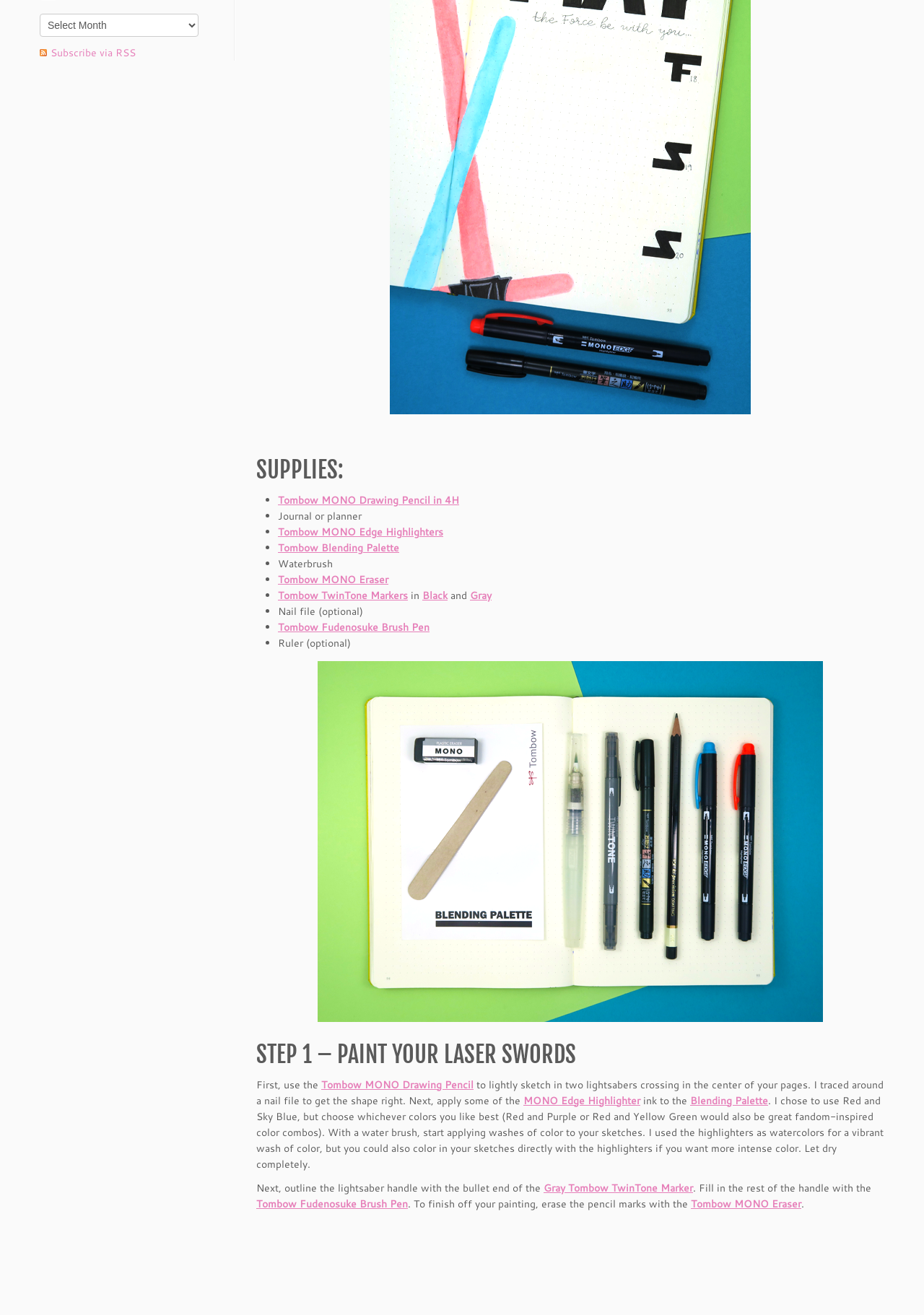Given the element description: "Tombow MONO Drawing Pencil", predict the bounding box coordinates of the UI element it refers to, using four float numbers between 0 and 1, i.e., [left, top, right, bottom].

[0.348, 0.819, 0.512, 0.83]